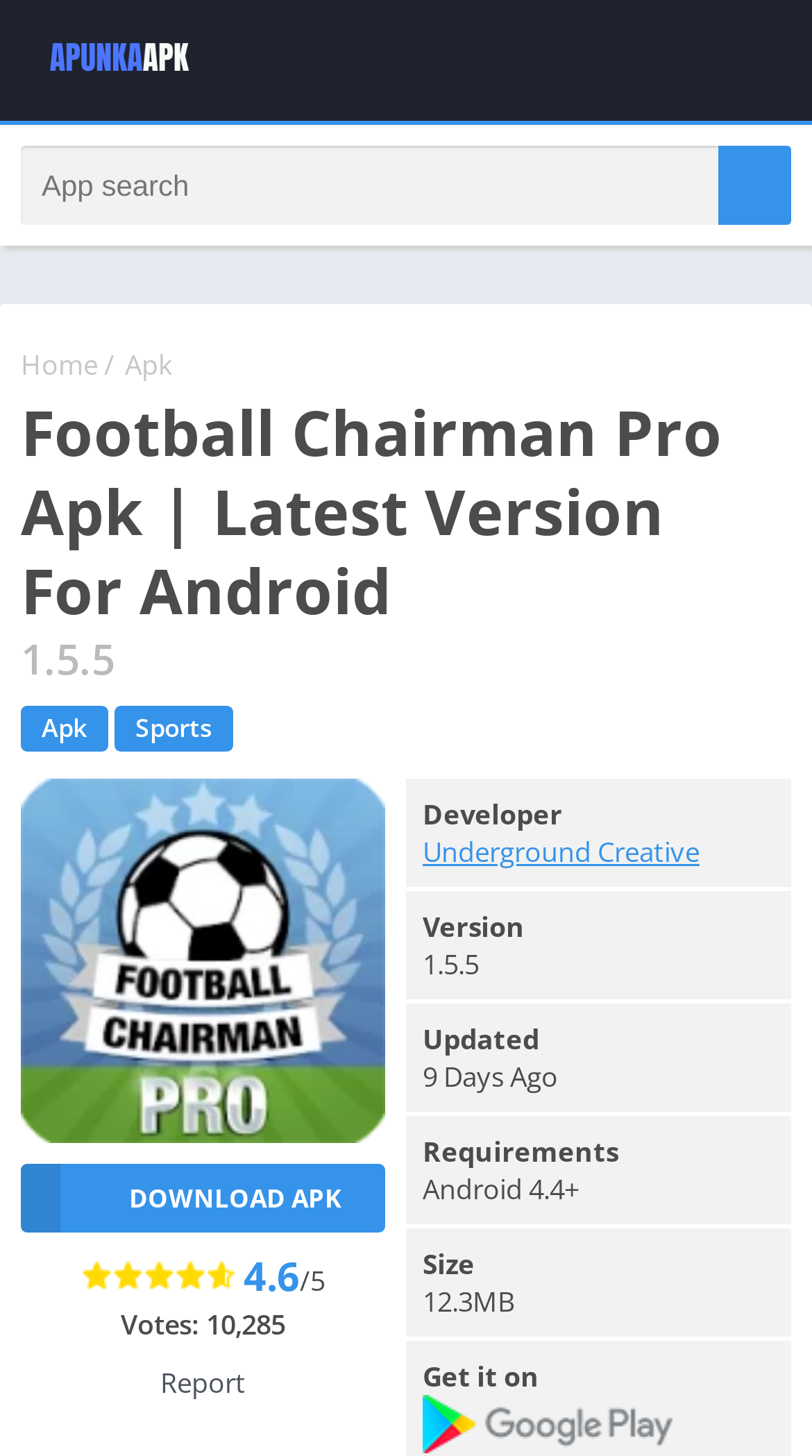Where can the user get Football Chairman Pro Apk from?
Using the visual information, answer the question in a single word or phrase.

Google Play